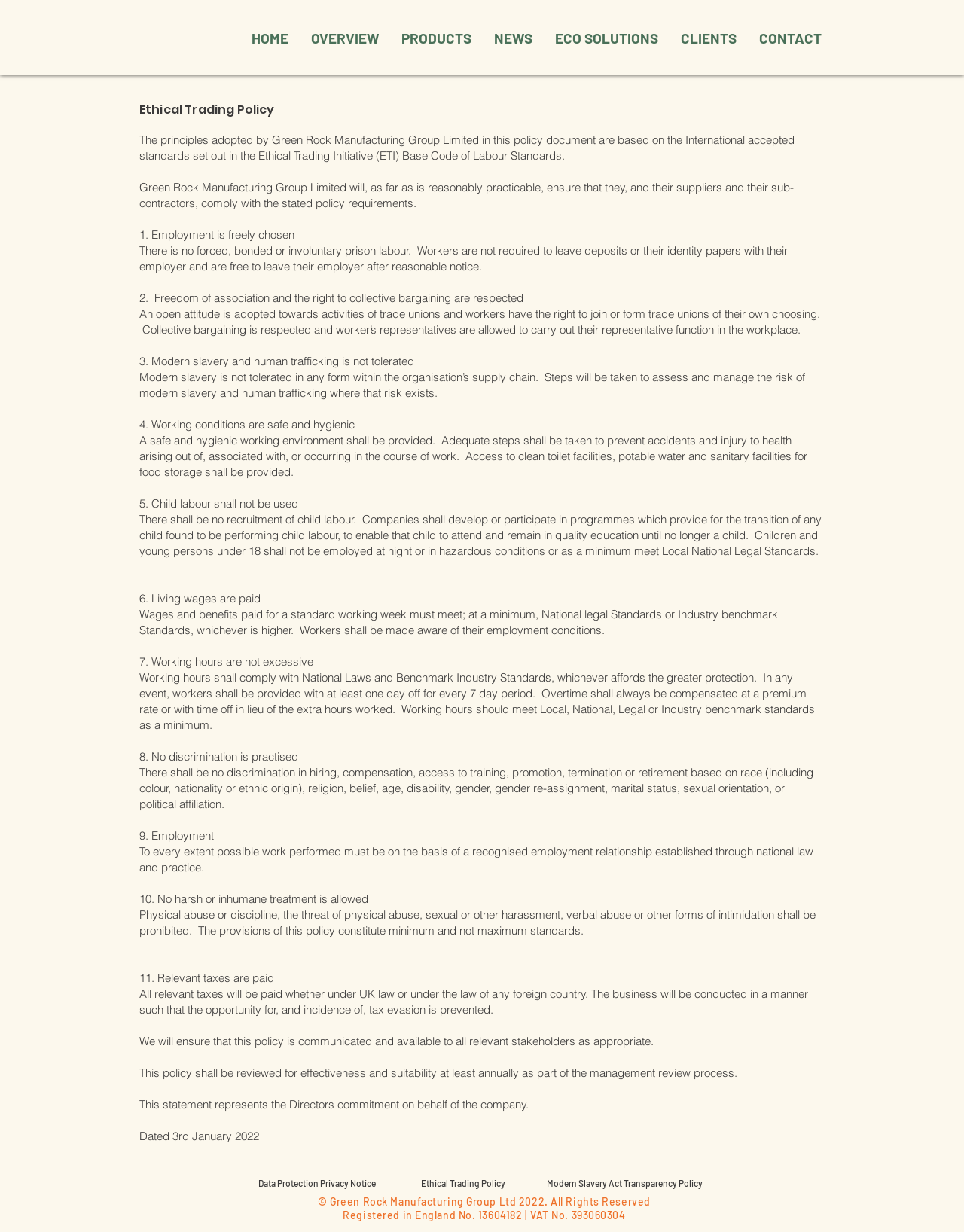From the image, can you give a detailed response to the question below:
What is the name of the company?

I found the answer by looking at the text content of the webpage, specifically the 'Ethical Trading Policy' section, where it mentions 'Green Rock Manufacturing Group Limited will, as far as is reasonably practicable, ensure that they, and their suppliers and their sub-contractors, comply with the stated policy requirements.'